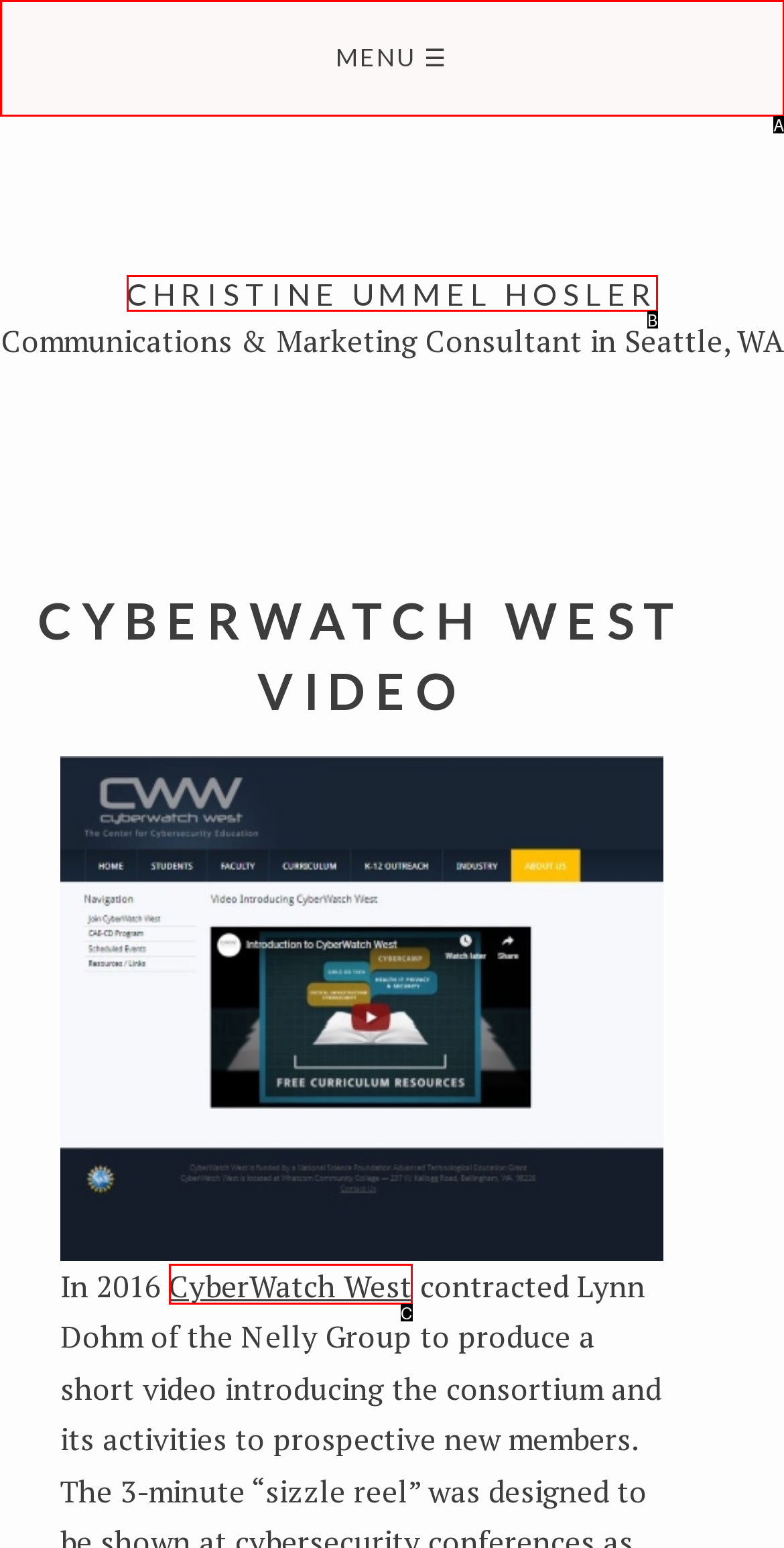Which lettered option matches the following description: Menu ☰
Provide the letter of the matching option directly.

A